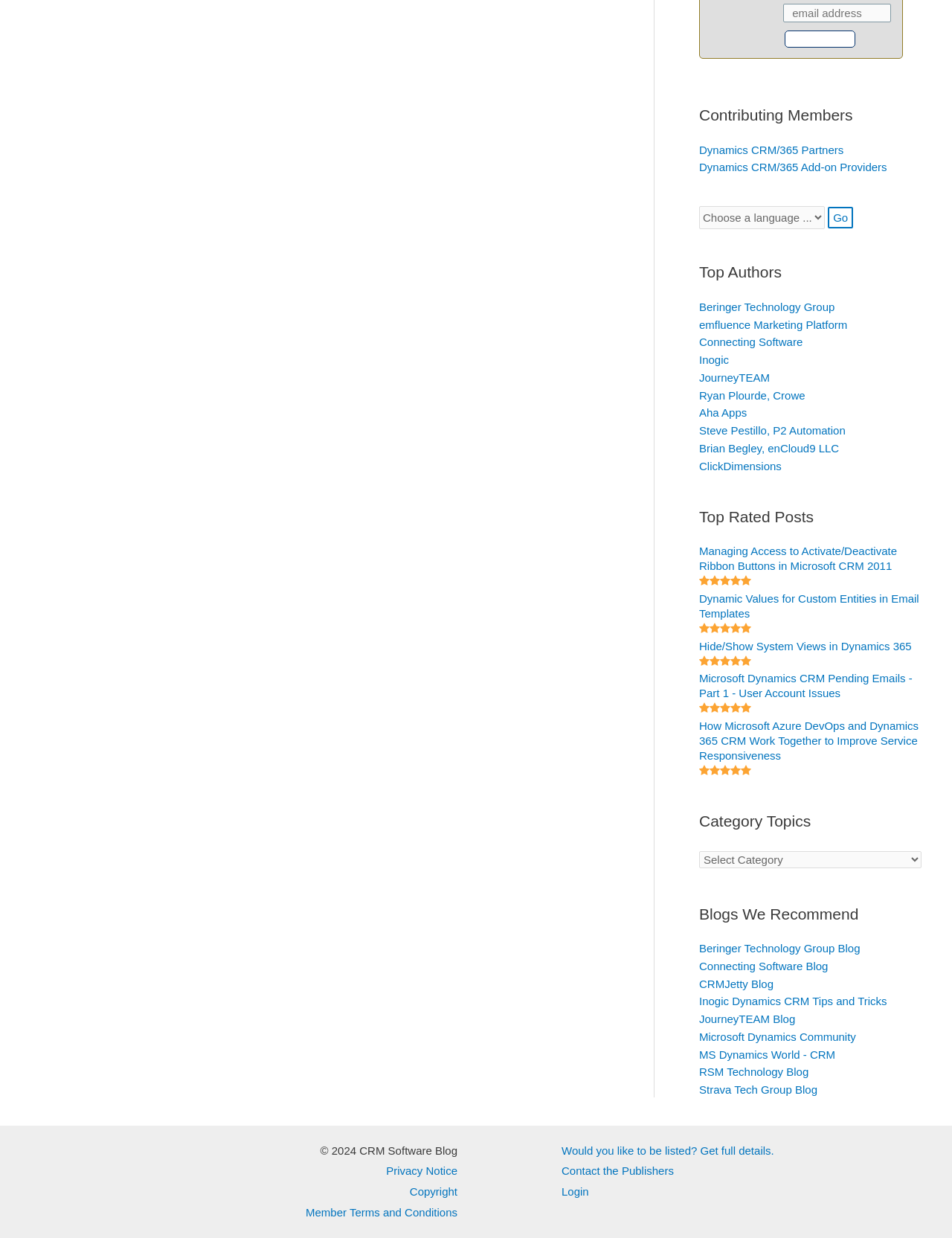What is the purpose of the 'Subscribe' button?
Using the visual information, respond with a single word or phrase.

To subscribe to a newsletter